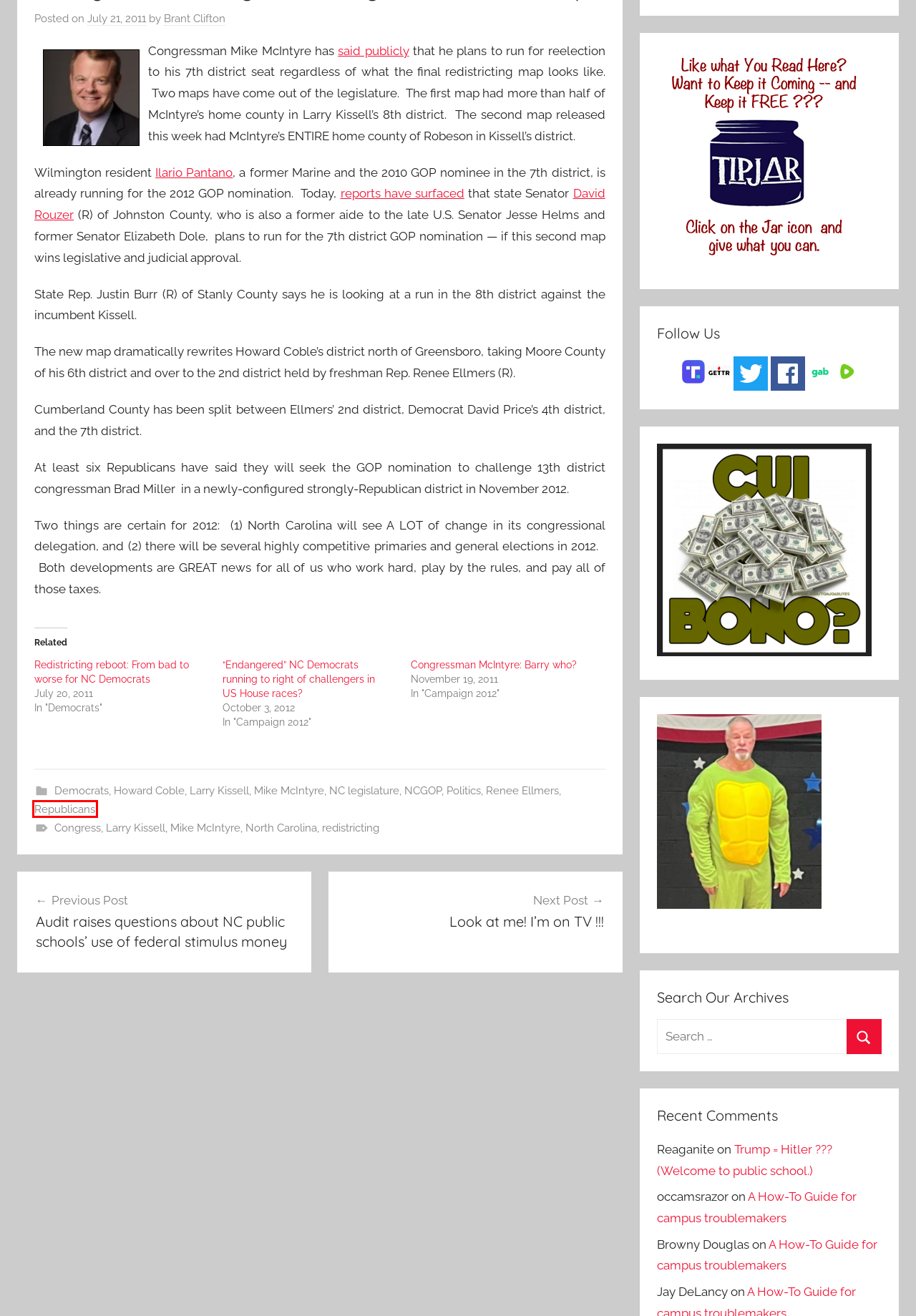You are presented with a screenshot of a webpage containing a red bounding box around an element. Determine which webpage description best describes the new webpage after clicking on the highlighted element. Here are the candidates:
A. “Endangered” NC Democrats running to right of challengers in US House races? – The Daily Haymaker
B. Look at me! I’m on TV !!! – The Daily Haymaker
C. Redistricting reboot:  From bad to worse for NC Democrats – The Daily Haymaker
D. Mike McIntyre – The Daily Haymaker
E. A How-To Guide for campus troublemakers – The Daily Haymaker
F. Republicans – The Daily Haymaker
G. North Carolina – The Daily Haymaker
H. Larry Kissell – The Daily Haymaker

F